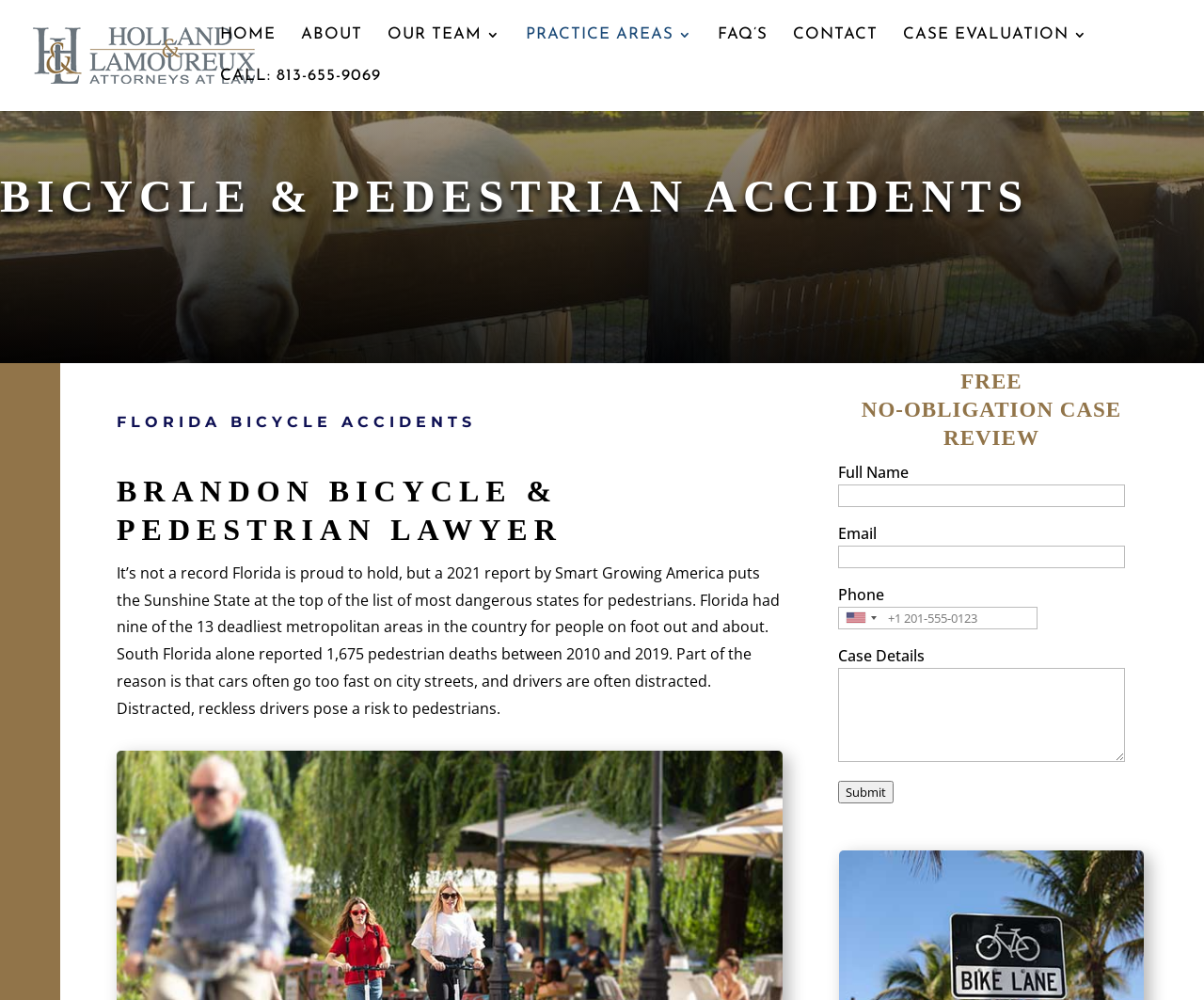Please determine the bounding box coordinates of the clickable area required to carry out the following instruction: "Click the CASE EVALUATION link". The coordinates must be four float numbers between 0 and 1, represented as [left, top, right, bottom].

[0.75, 0.028, 0.903, 0.07]